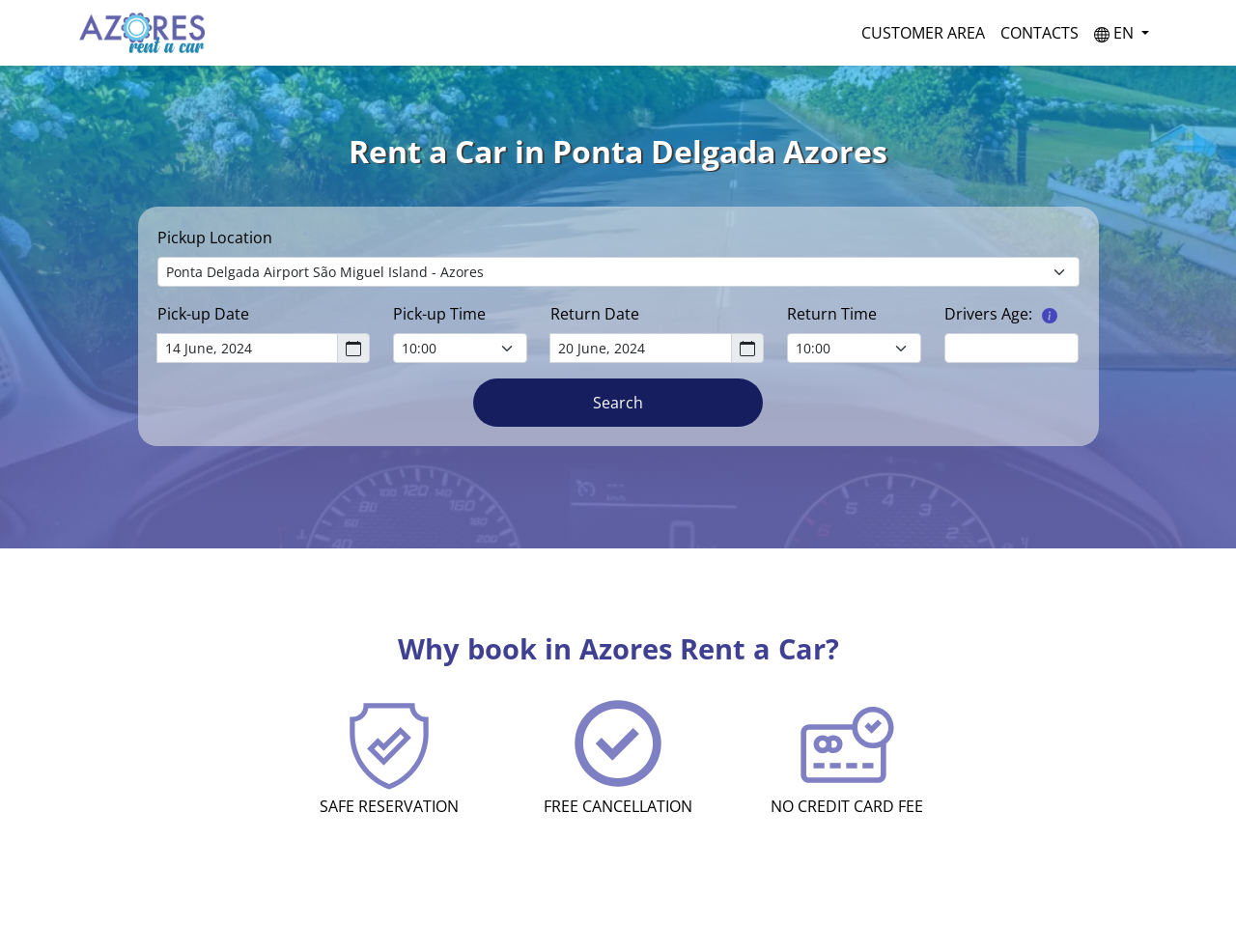Determine the bounding box coordinates of the region I should click to achieve the following instruction: "Choose pickup date". Ensure the bounding box coordinates are four float numbers between 0 and 1, i.e., [left, top, right, bottom].

[0.126, 0.35, 0.274, 0.381]